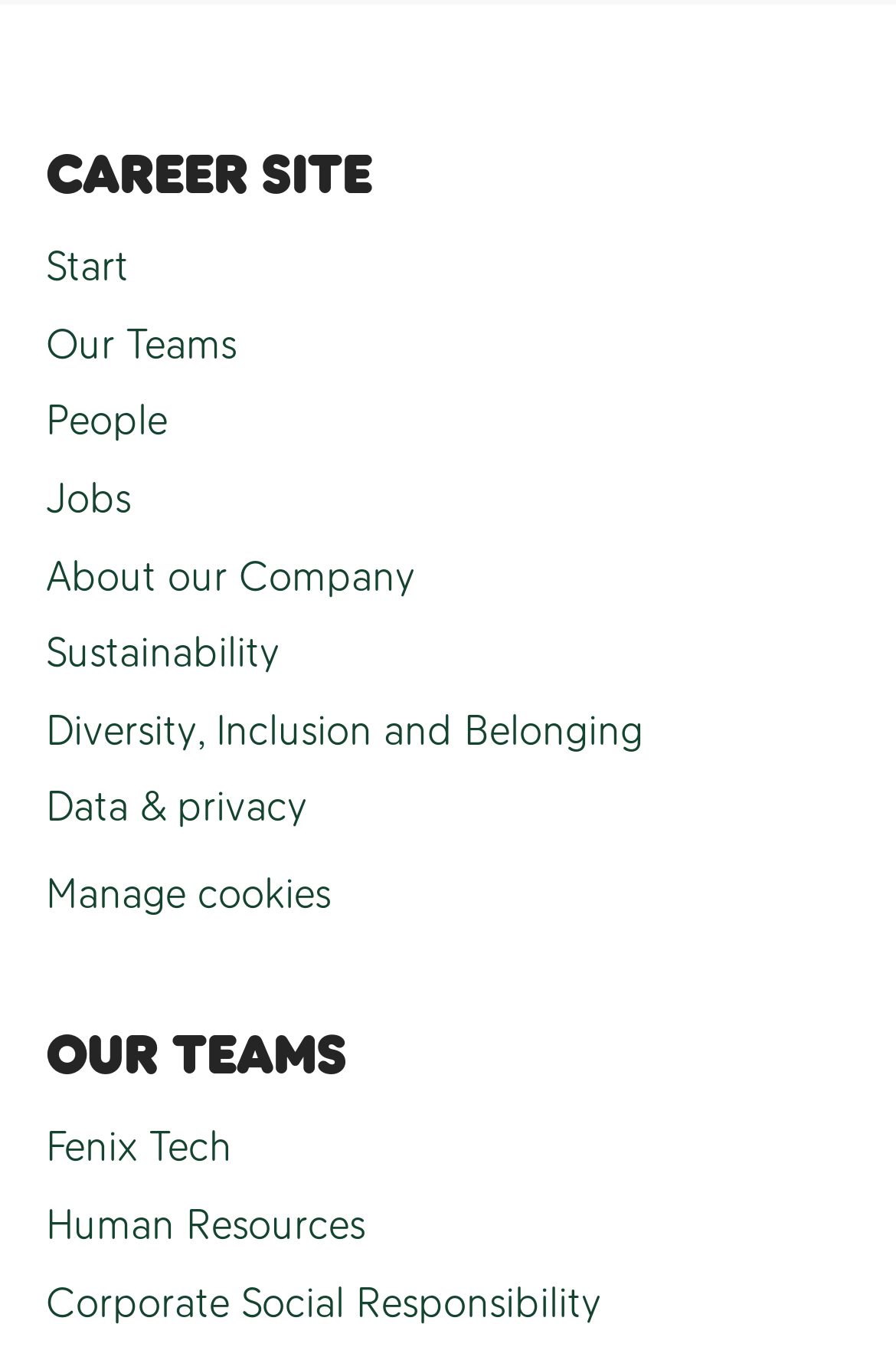How many sections are there on the webpage?
Using the image as a reference, answer the question with a short word or phrase.

2